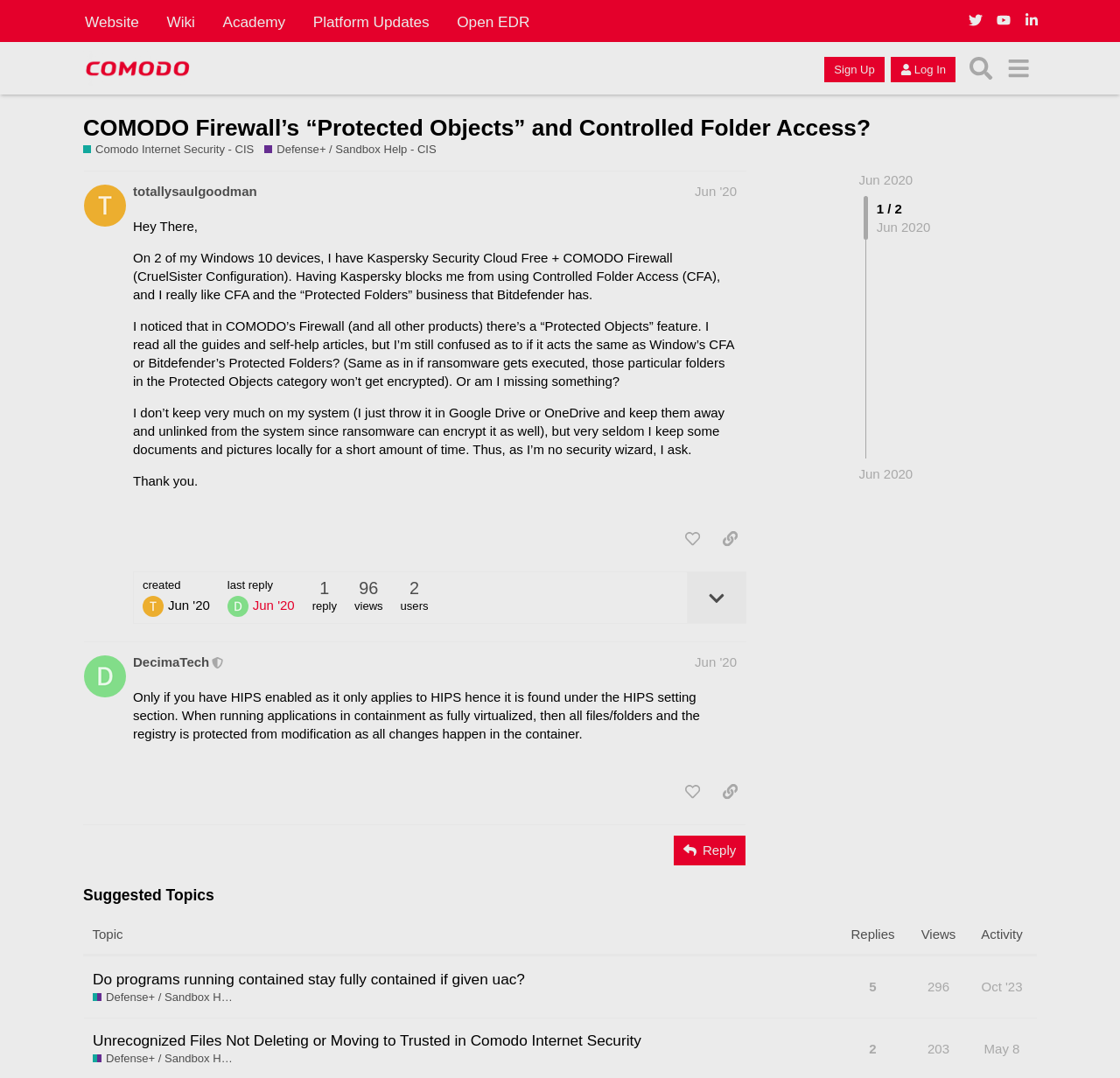Identify the bounding box coordinates of the element to click to follow this instruction: 'Click on the 'Sign Up' button'. Ensure the coordinates are four float values between 0 and 1, provided as [left, top, right, bottom].

[0.736, 0.053, 0.79, 0.076]